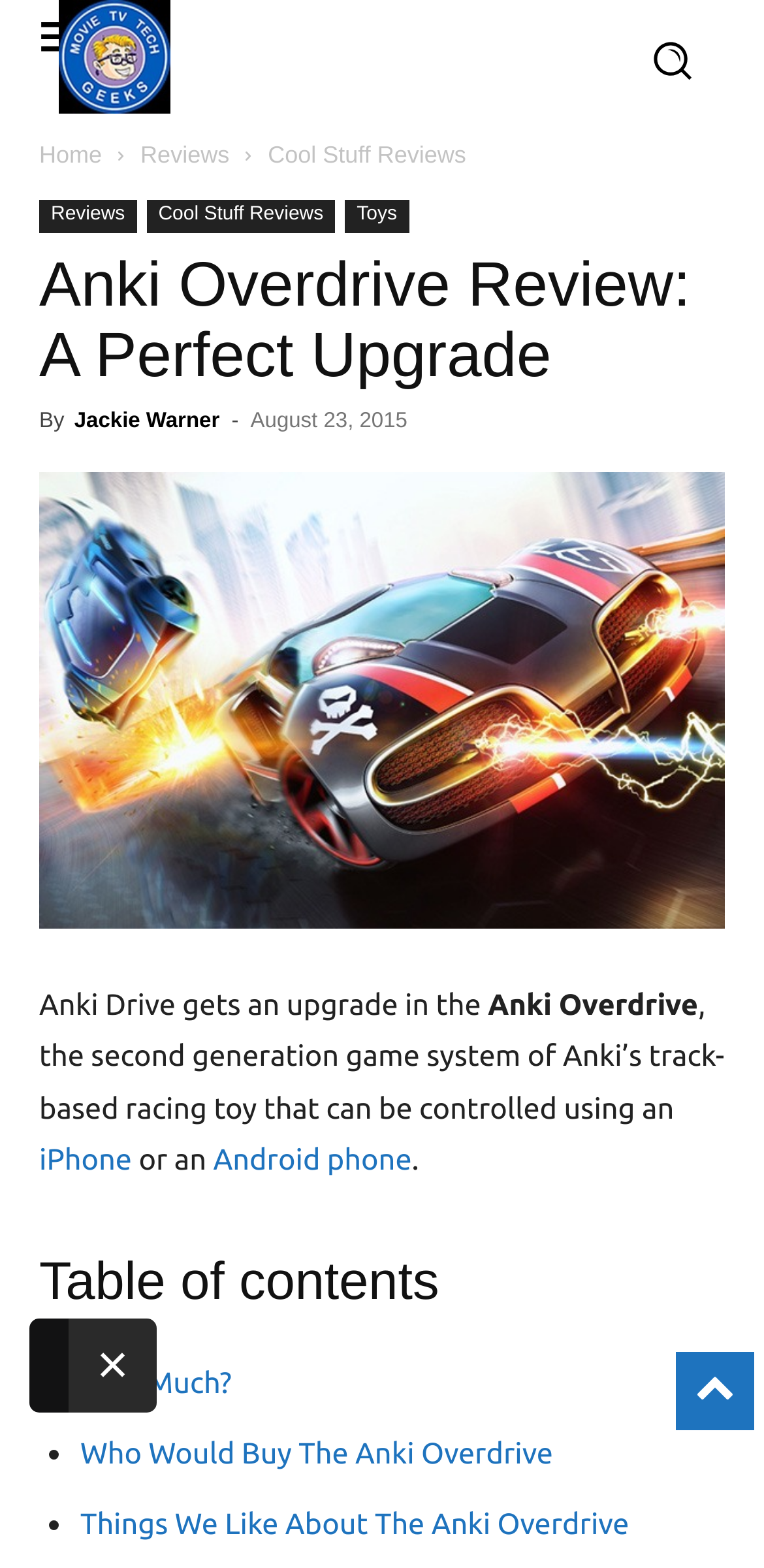Determine the bounding box coordinates for the area you should click to complete the following instruction: "Click the 'Home' link".

[0.051, 0.09, 0.133, 0.107]